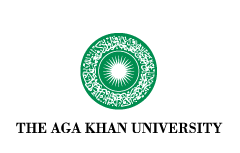What is the shape of the logo?
Please respond to the question with a detailed and thorough explanation.

The caption explicitly states that the logo consists of a circular design, which implies that the shape of the logo is circular.